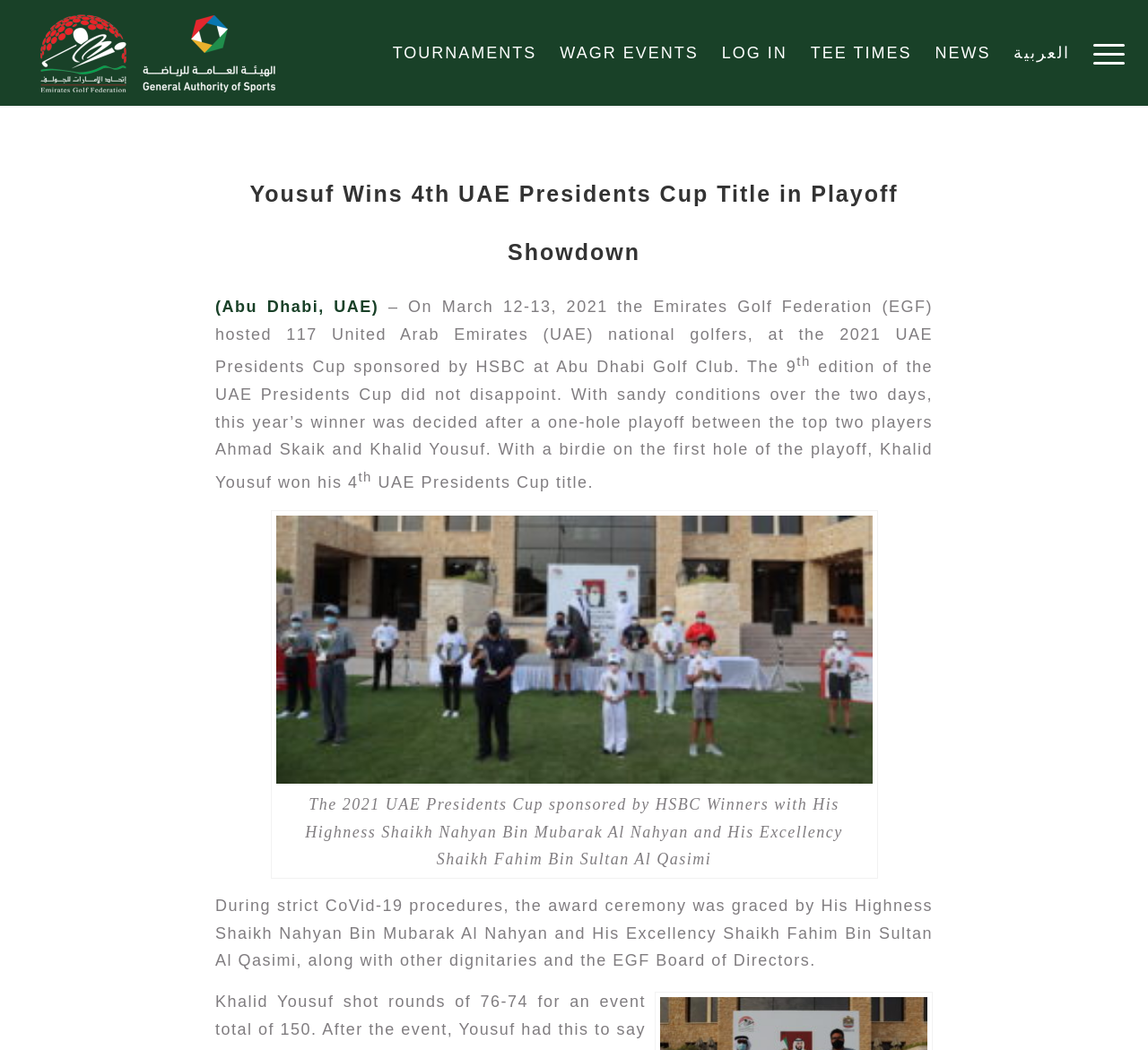Articulate a detailed summary of the webpage's content and design.

The webpage is about the Emirates Golf Federation, specifically the 2021 UAE Presidents Cup. At the top, there is a logo of the Emirates Golf Federation, accompanied by a link to the organization's website. Below the logo, there is a navigation menu with links to various sections, including tournaments, WAGR events, log in, tee times, news, and Arabic language option.

The main content of the webpage is an article about Khalid Yousuf winning the 4th UAE Presidents Cup title in a playoff showdown. The article's title is prominently displayed at the top, with a link to the full article. Below the title, there is a brief summary of the event, which took place on March 12-13, 2021, at the Abu Dhabi Golf Club.

The article continues with a detailed description of the tournament, including the conditions and the playoff between the top two players. There is also a mention of the award ceremony, which was attended by dignitaries and the EGF Board of Directors.

On the right side of the article, there is an image related to the event, with a caption describing the winners with His Highness Shaikh Nahyan Bin Mubarak Al Nahyan and His Excellency Shaikh Fahim Bin Sultan Al Qasimi.